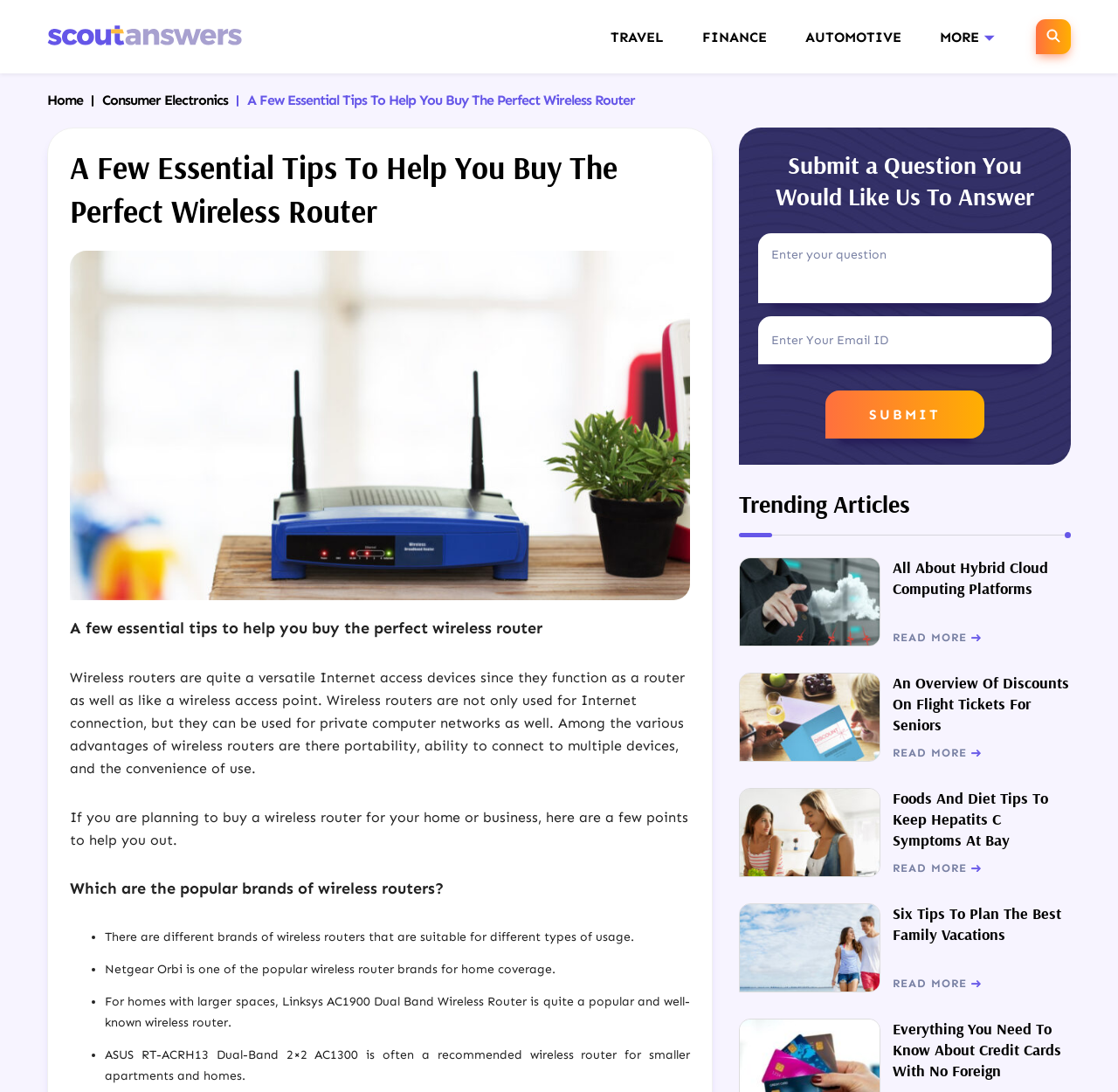Find the bounding box coordinates of the clickable region needed to perform the following instruction: "Read about Hybrid Cloud Computing Platforms". The coordinates should be provided as four float numbers between 0 and 1, i.e., [left, top, right, bottom].

[0.798, 0.51, 0.958, 0.57]